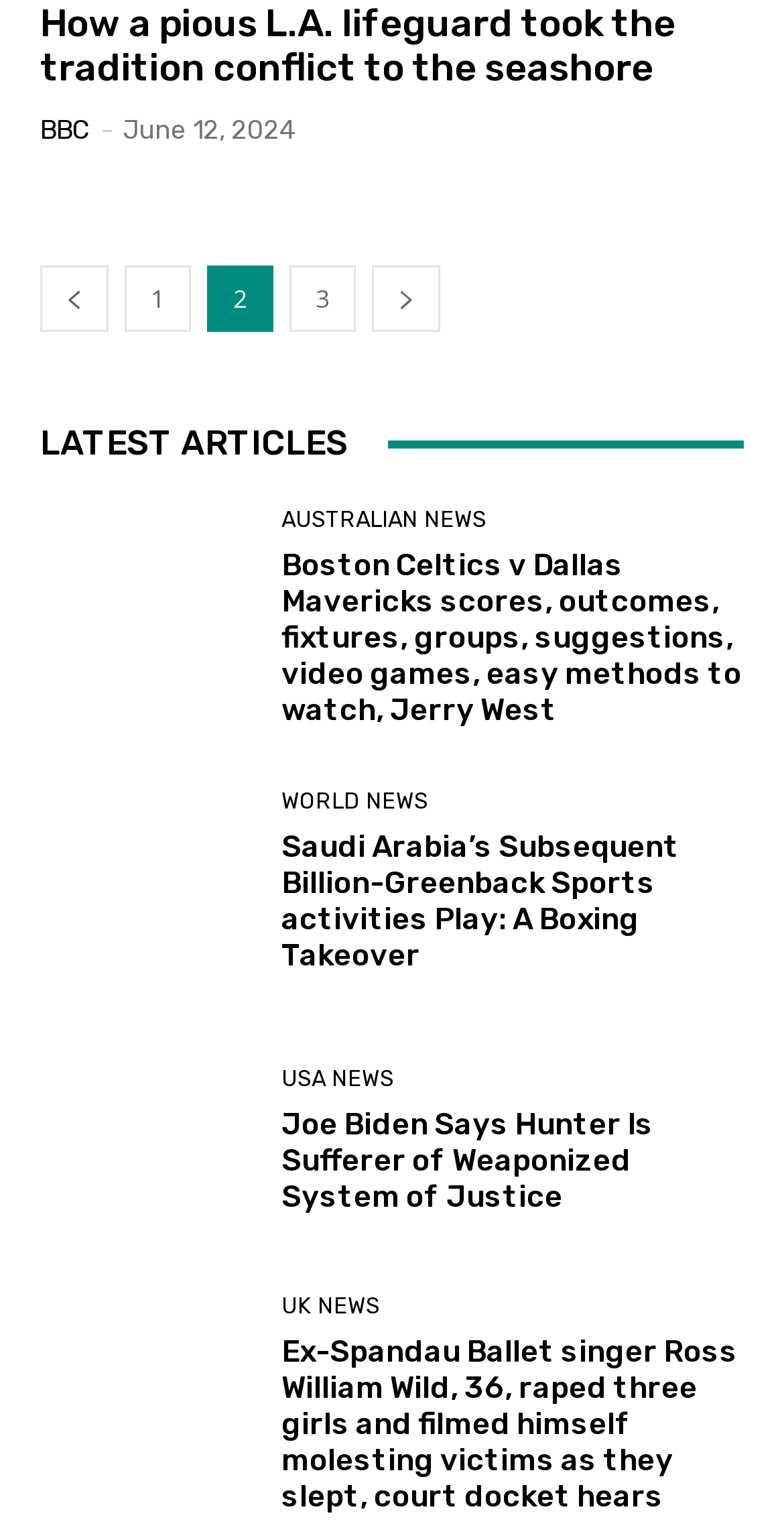Can you determine the bounding box coordinates of the area that needs to be clicked to fulfill the following instruction: "read article about Saudi Arabia’s boxing takeover"?

[0.051, 0.506, 0.321, 0.643]